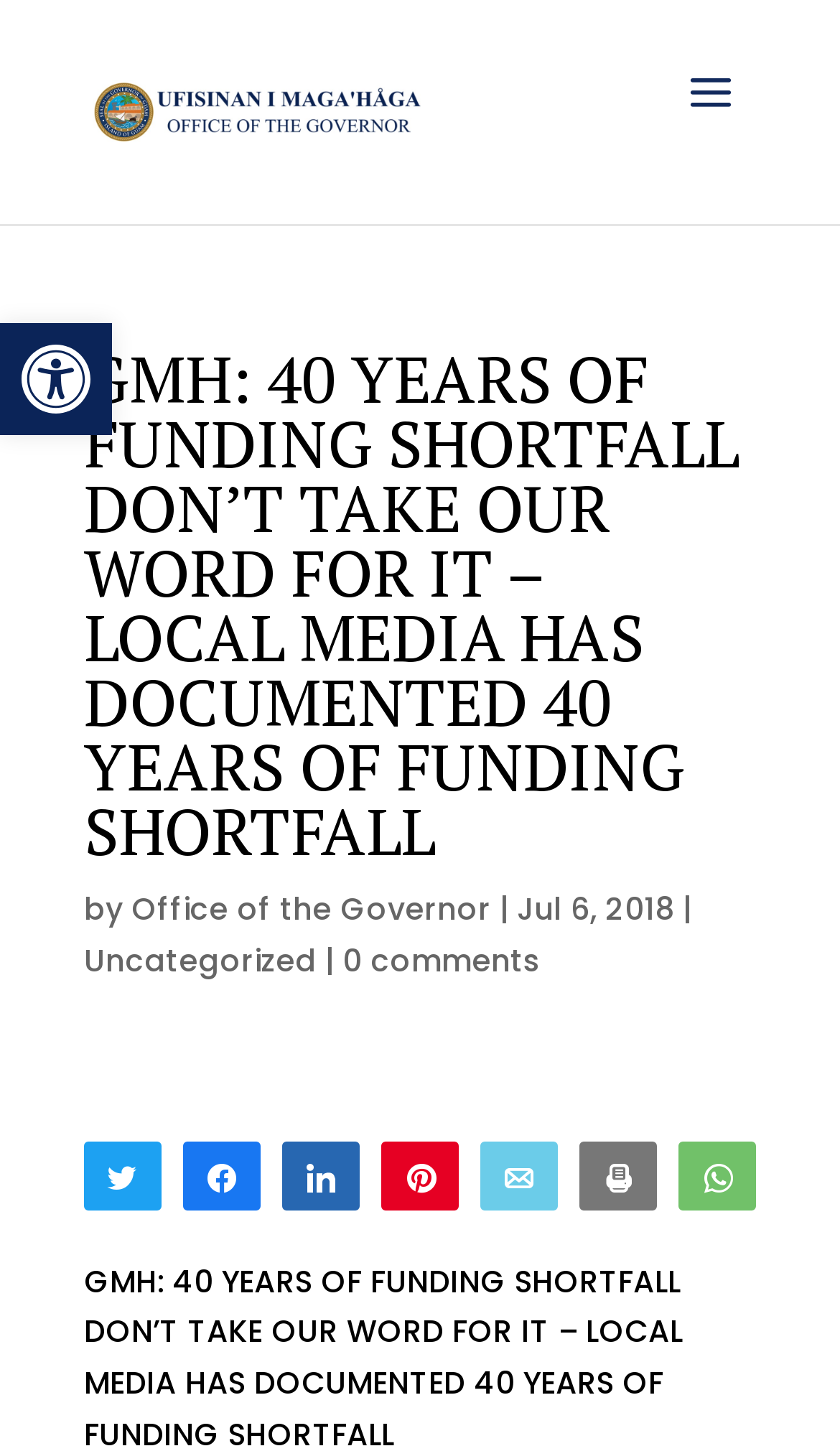Locate the bounding box coordinates of the element that needs to be clicked to carry out the instruction: "View comments". The coordinates should be given as four float numbers ranging from 0 to 1, i.e., [left, top, right, bottom].

[0.408, 0.649, 0.644, 0.679]